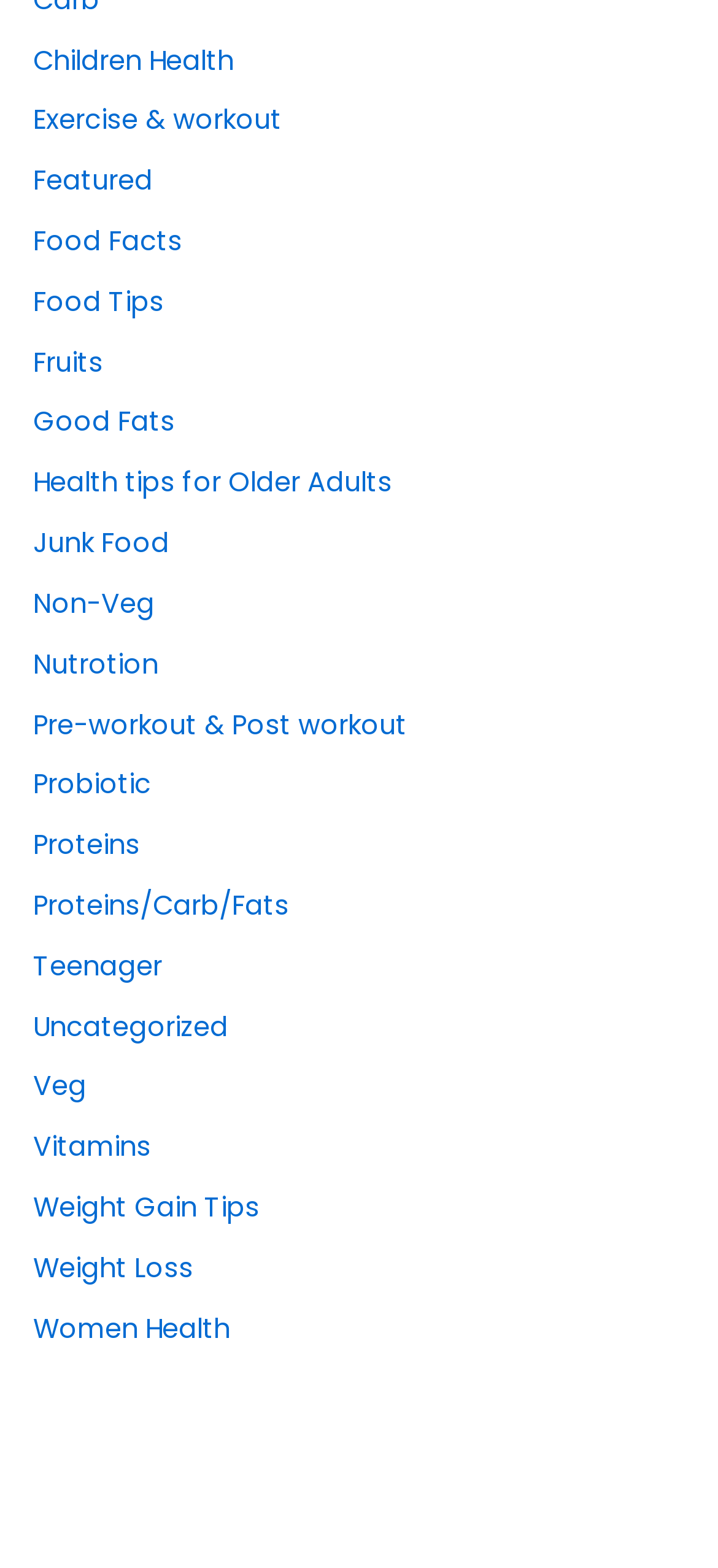Find the bounding box coordinates of the clickable region needed to perform the following instruction: "Learn about Weight Loss". The coordinates should be provided as four float numbers between 0 and 1, i.e., [left, top, right, bottom].

[0.046, 0.797, 0.269, 0.82]